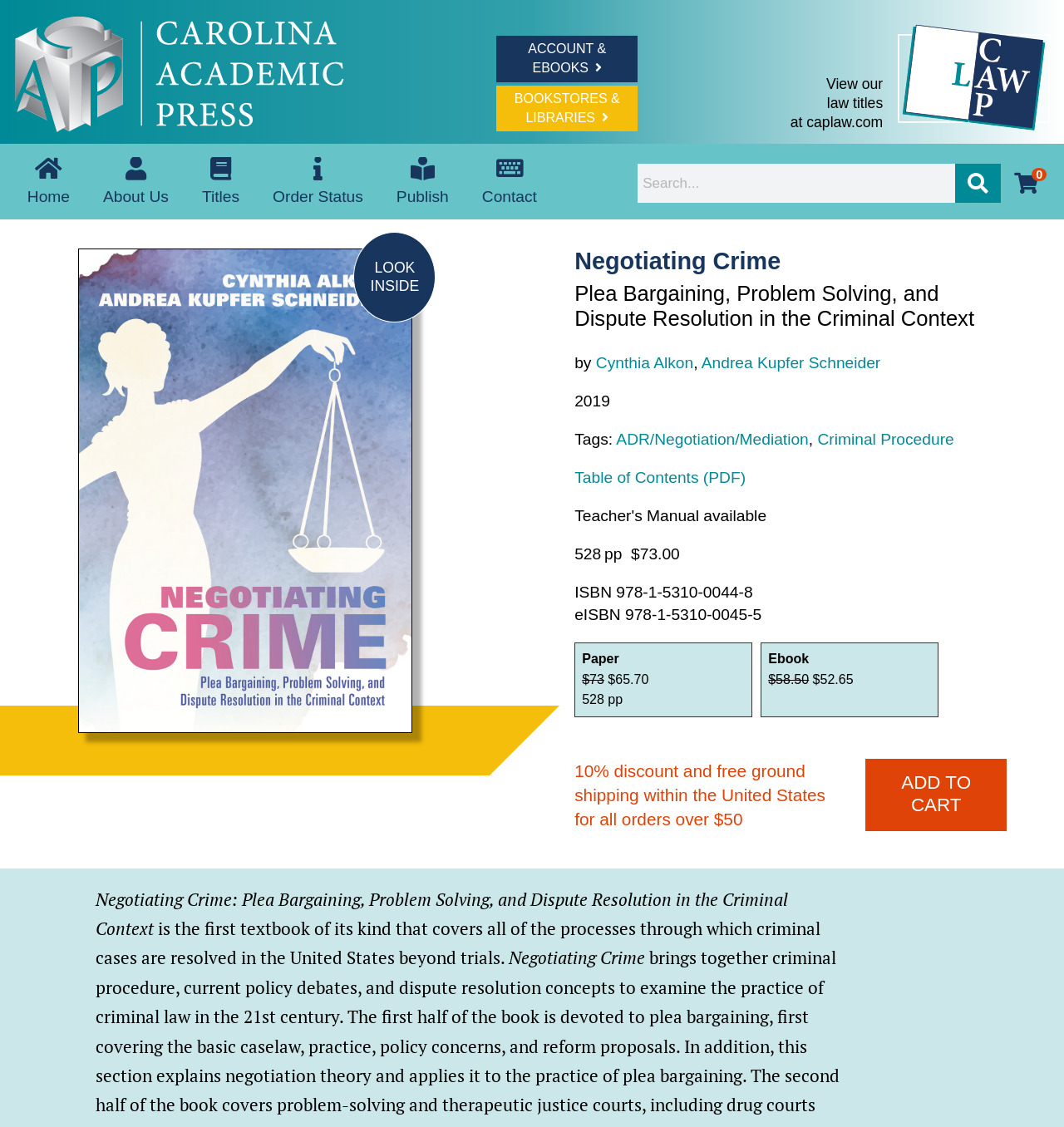Please answer the following question using a single word or phrase: 
Who are the authors of the book?

Cynthia Alkon and Andrea Kupfer Schneider